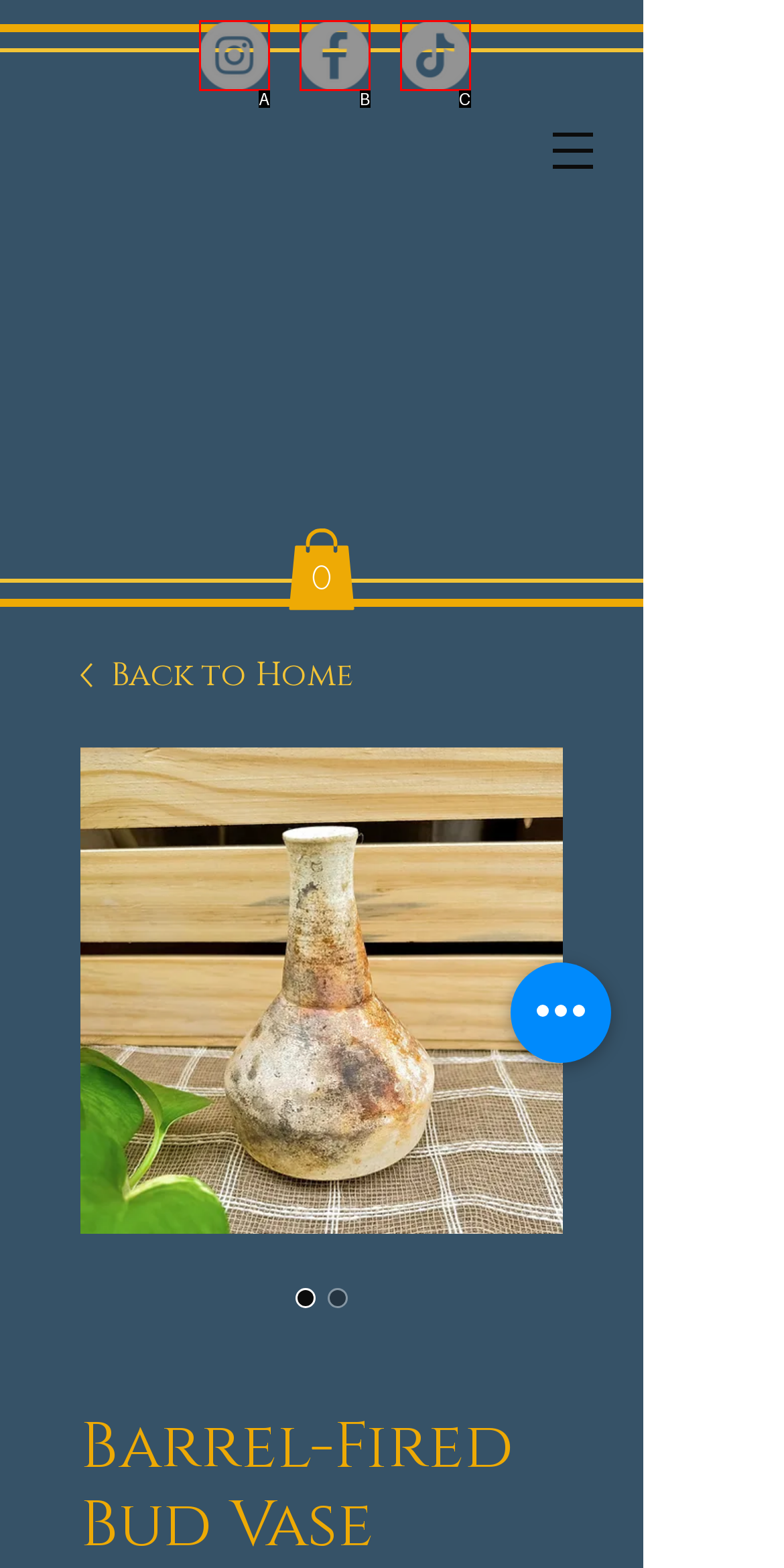Match the description: aria-label="TikTok" to the appropriate HTML element. Respond with the letter of your selected option.

C